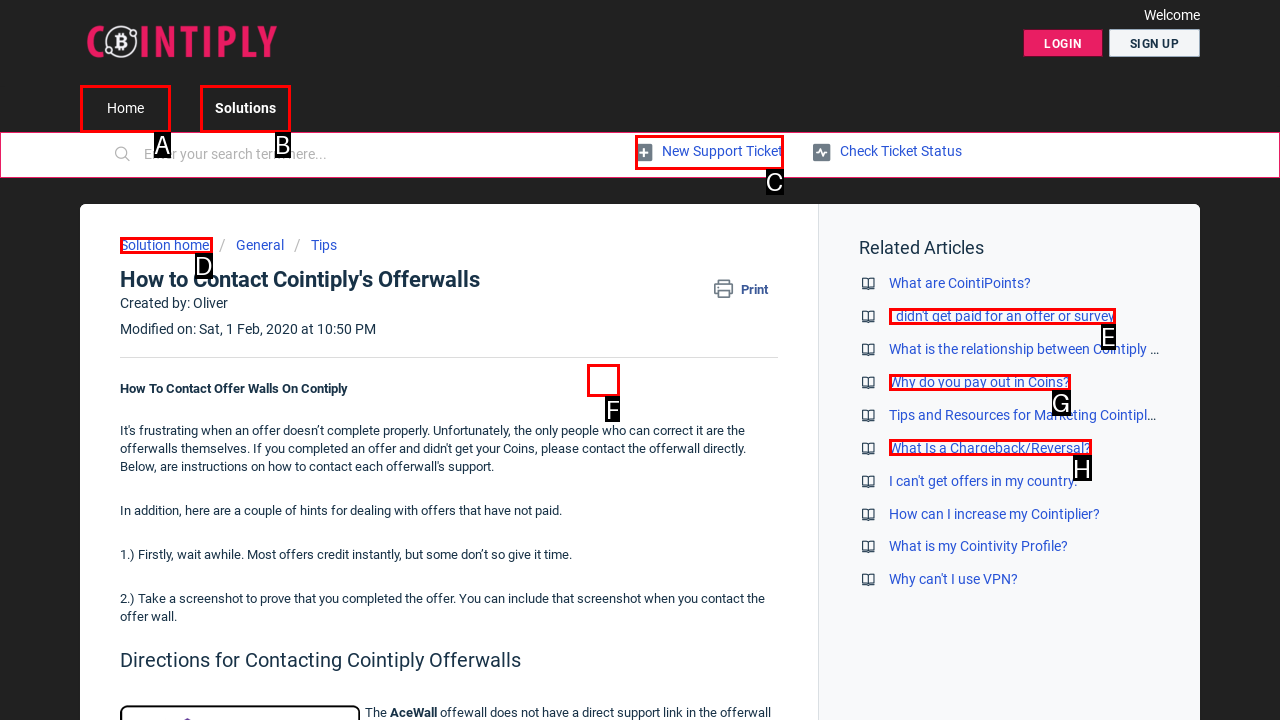Select the appropriate bounding box to fulfill the task: Download a file Respond with the corresponding letter from the choices provided.

F